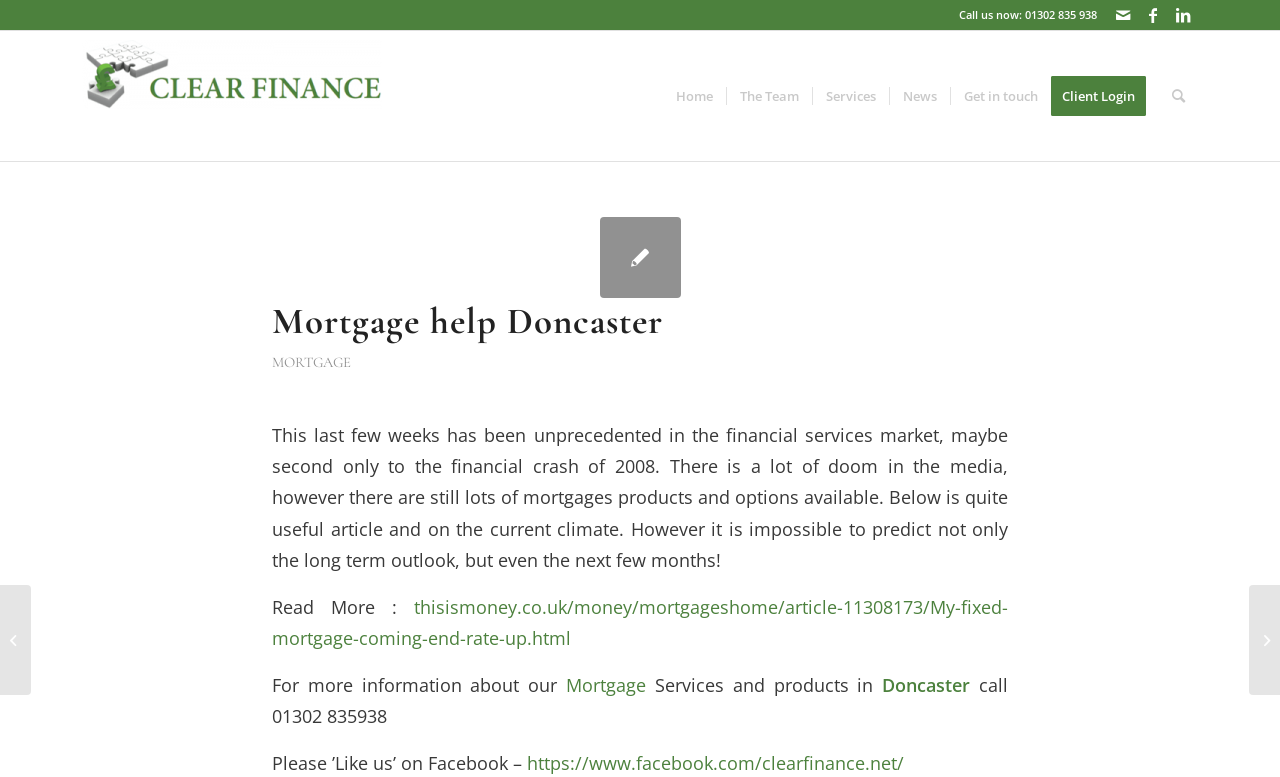Identify and extract the main heading of the webpage.

Mortgage help Doncaster